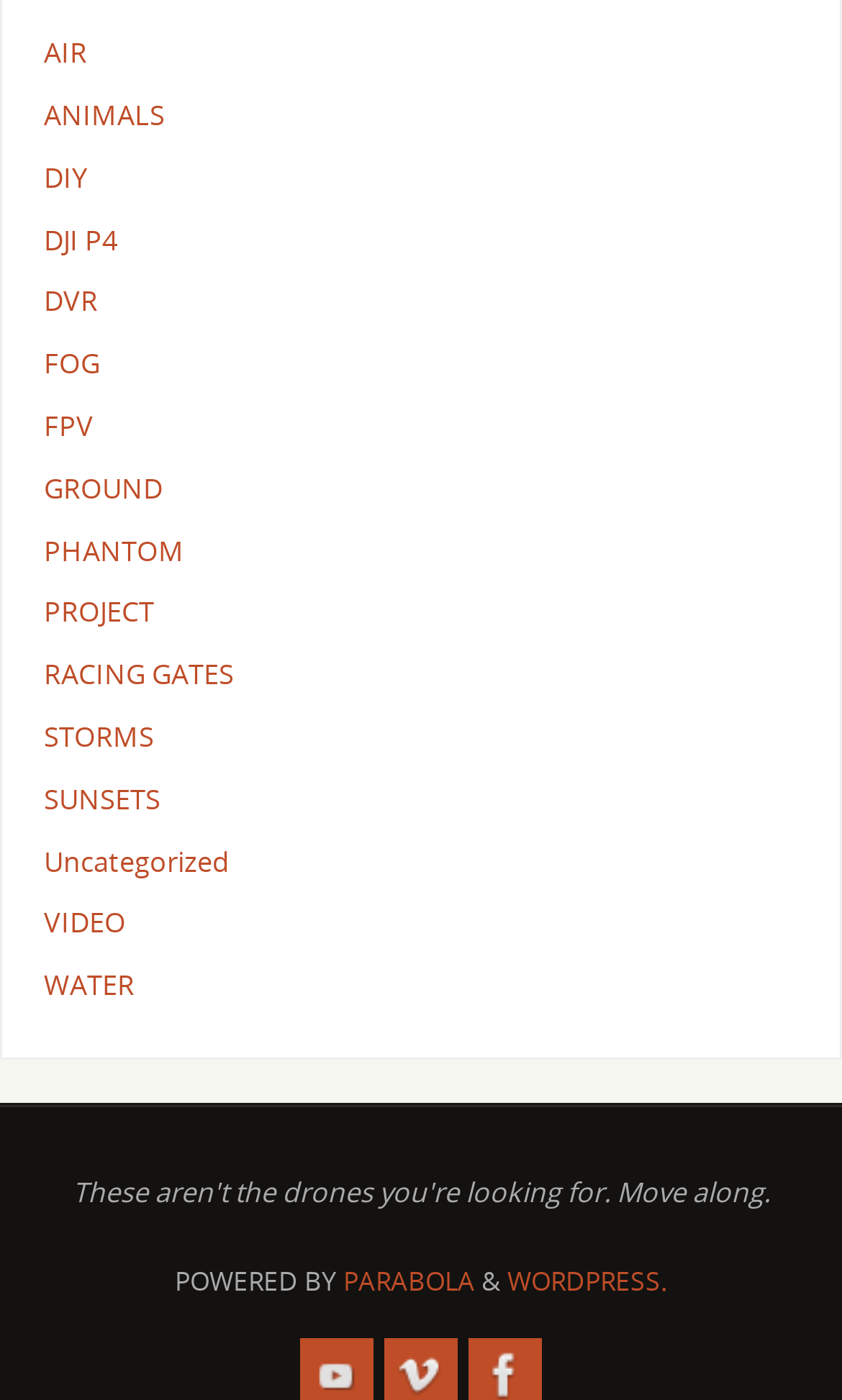Please provide a brief answer to the question using only one word or phrase: 
What are the categories on the webpage?

AIR, ANIMALS, DIY, etc.